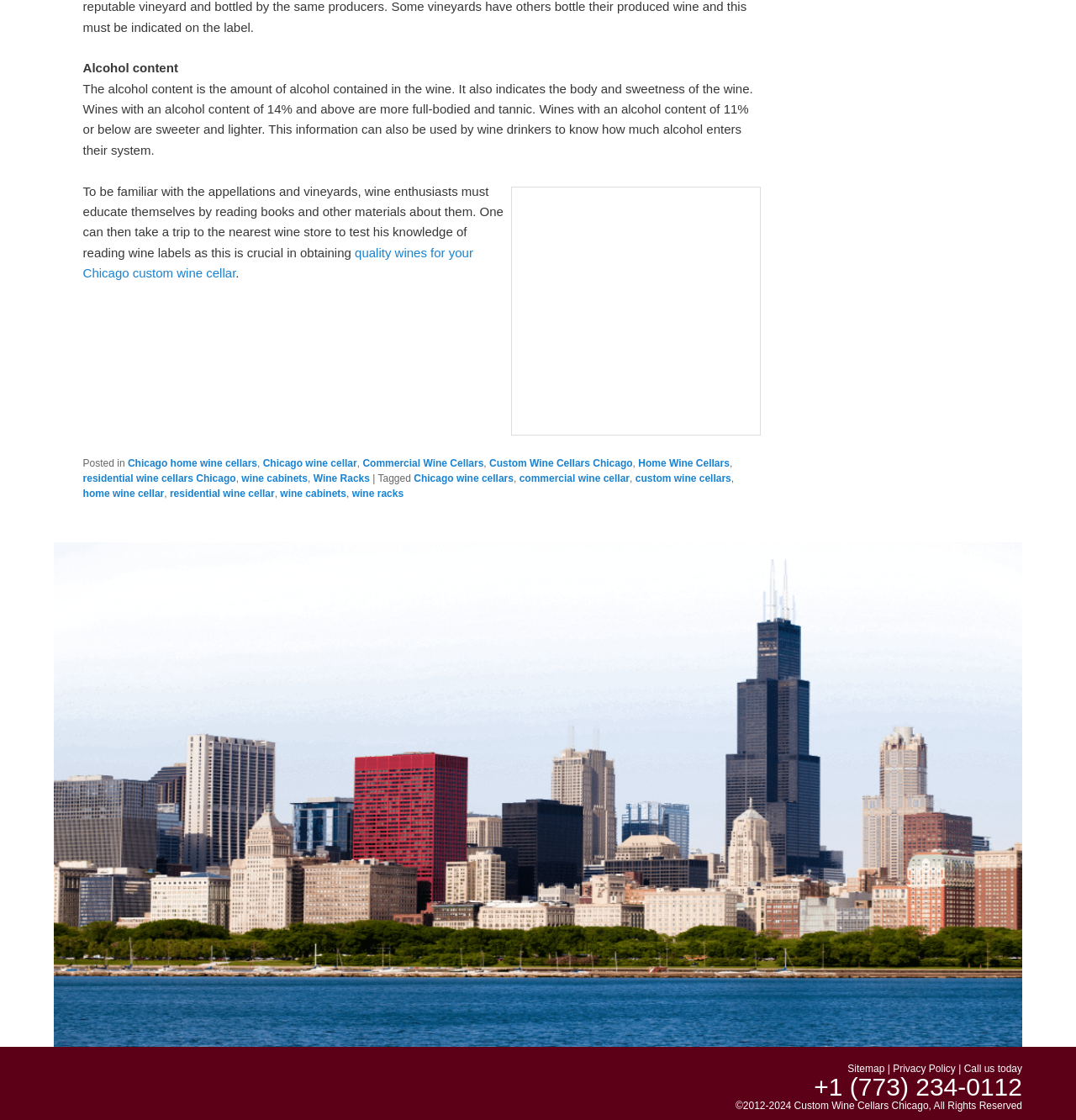Identify the coordinates of the bounding box for the element described below: "Sitemap". Return the coordinates as four float numbers between 0 and 1: [left, top, right, bottom].

[0.788, 0.946, 0.822, 0.962]